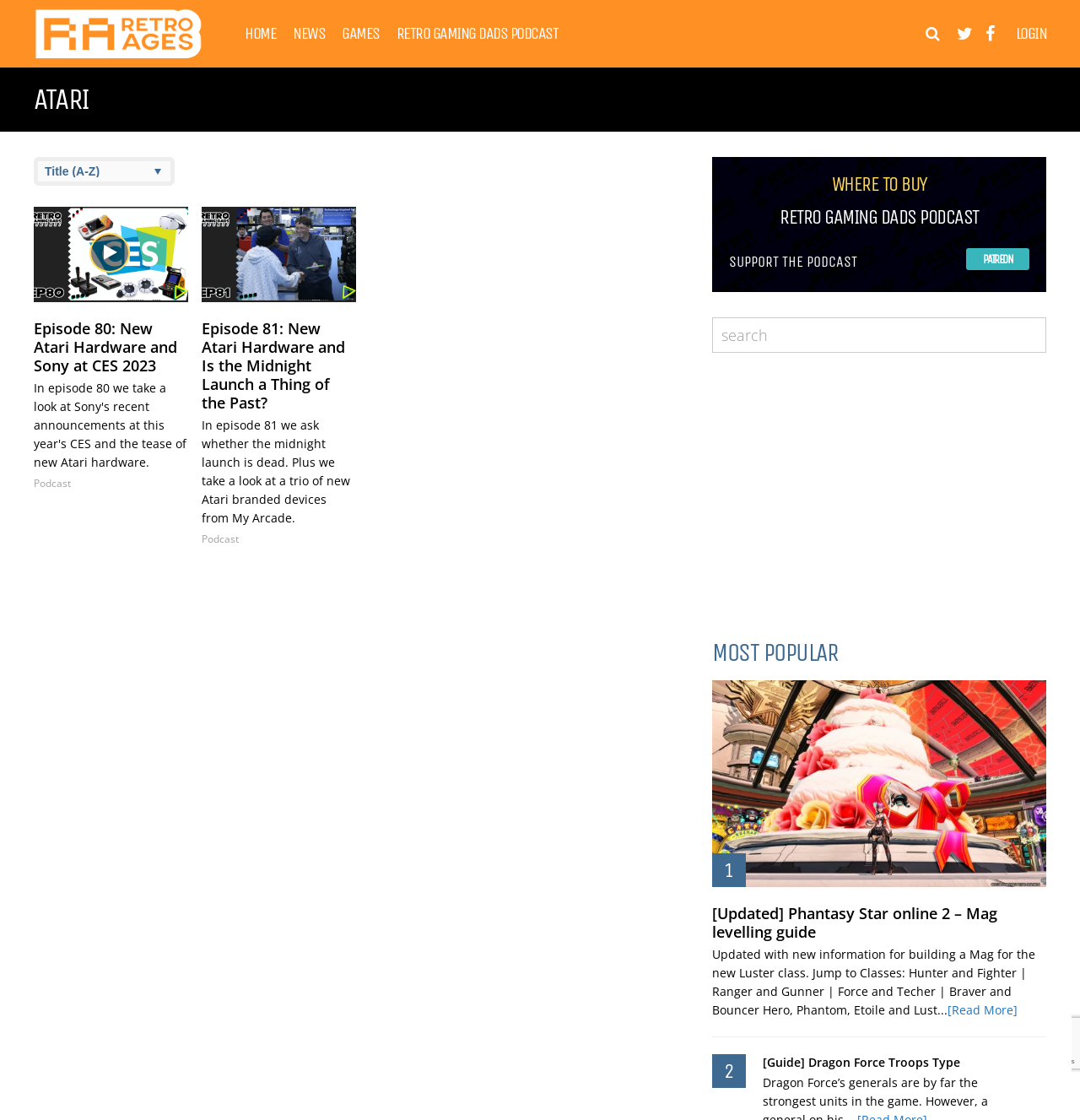Answer the question using only one word or a concise phrase: What is the name of the podcast?

Retro Gaming Dads Podcast